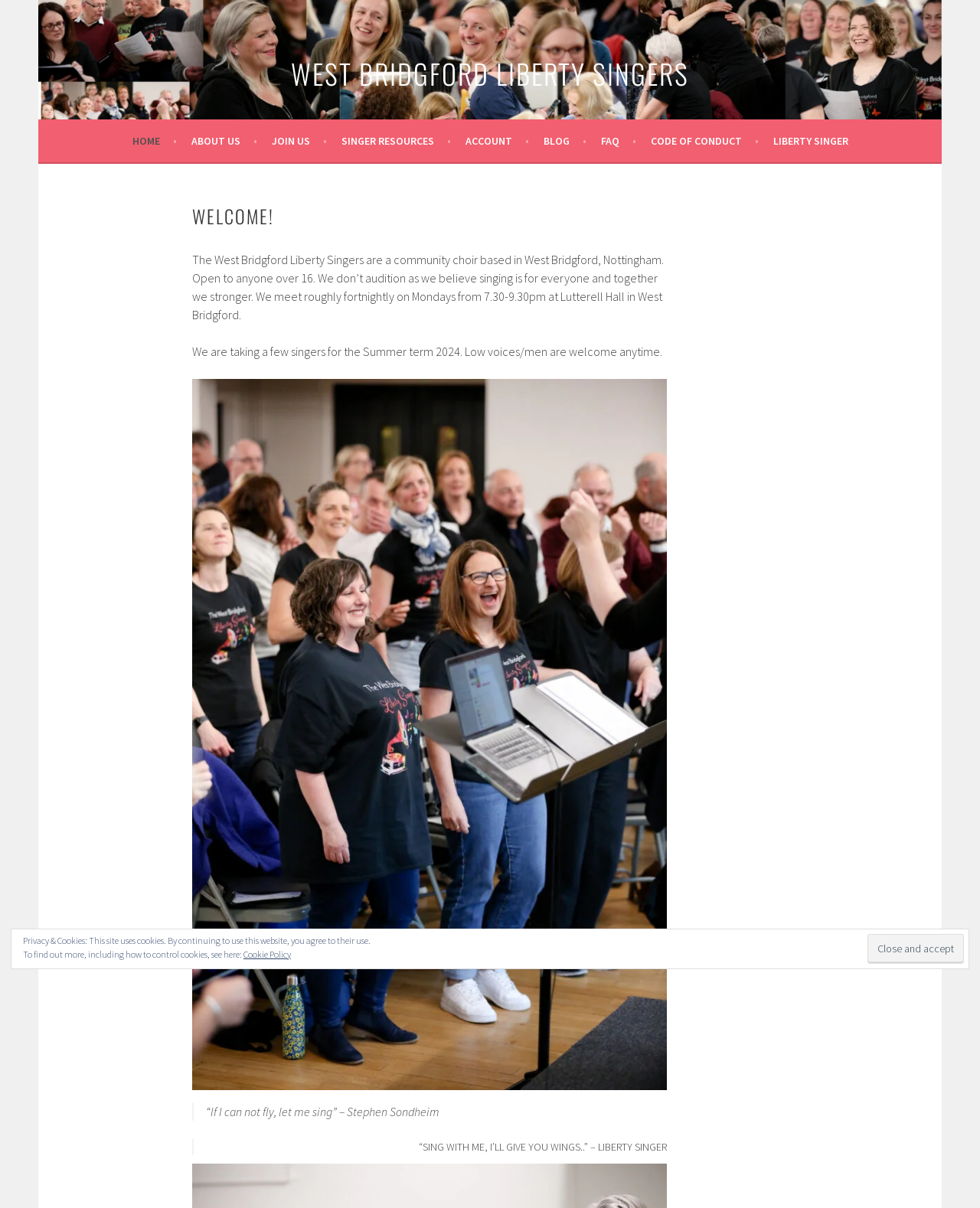Your task is to find and give the main heading text of the webpage.

WEST BRIDGFORD LIBERTY SINGERS